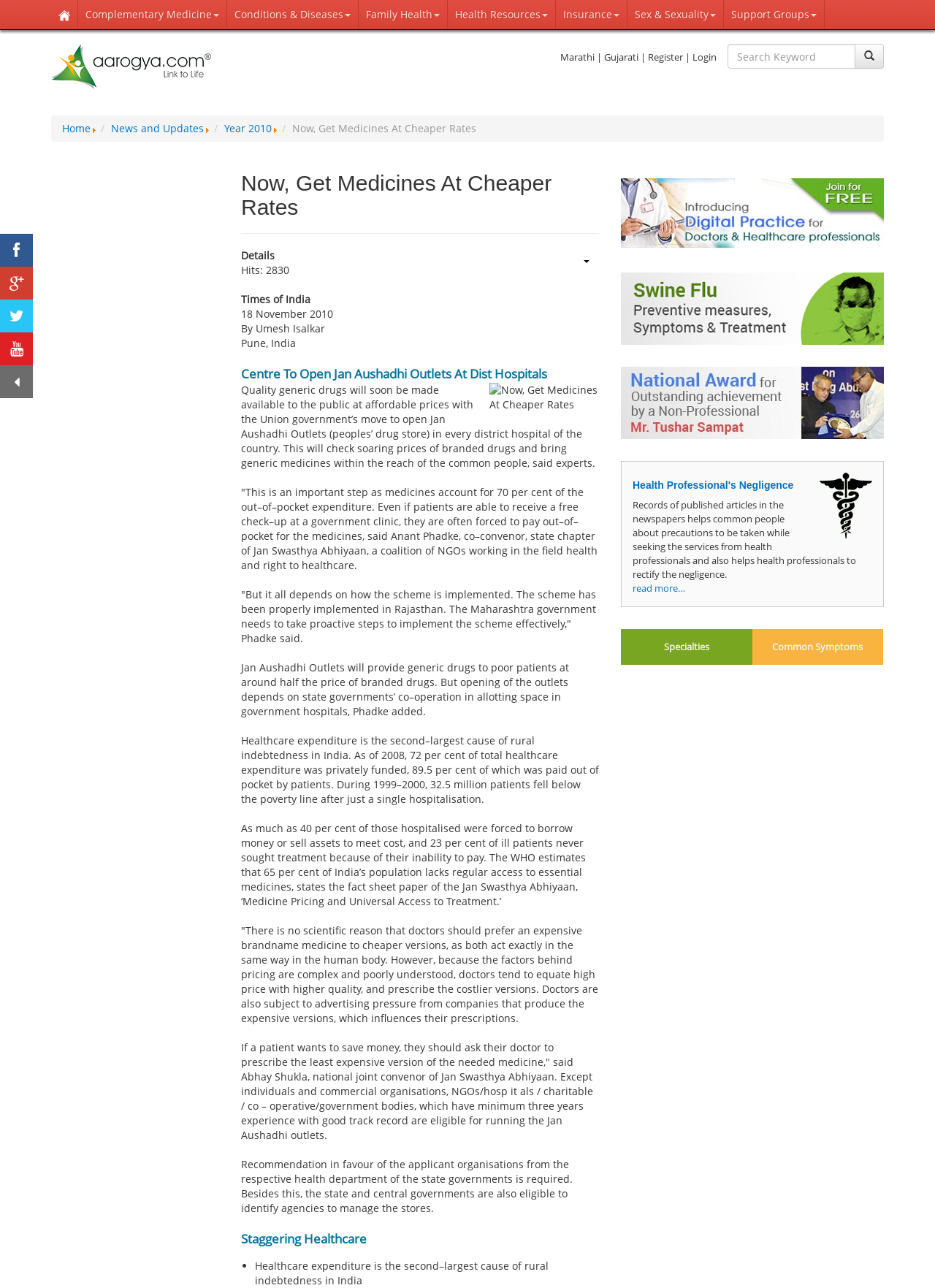Mark the bounding box of the element that matches the following description: "alt="Swine Flu" title="Swine Flu"".

[0.664, 0.212, 0.945, 0.268]